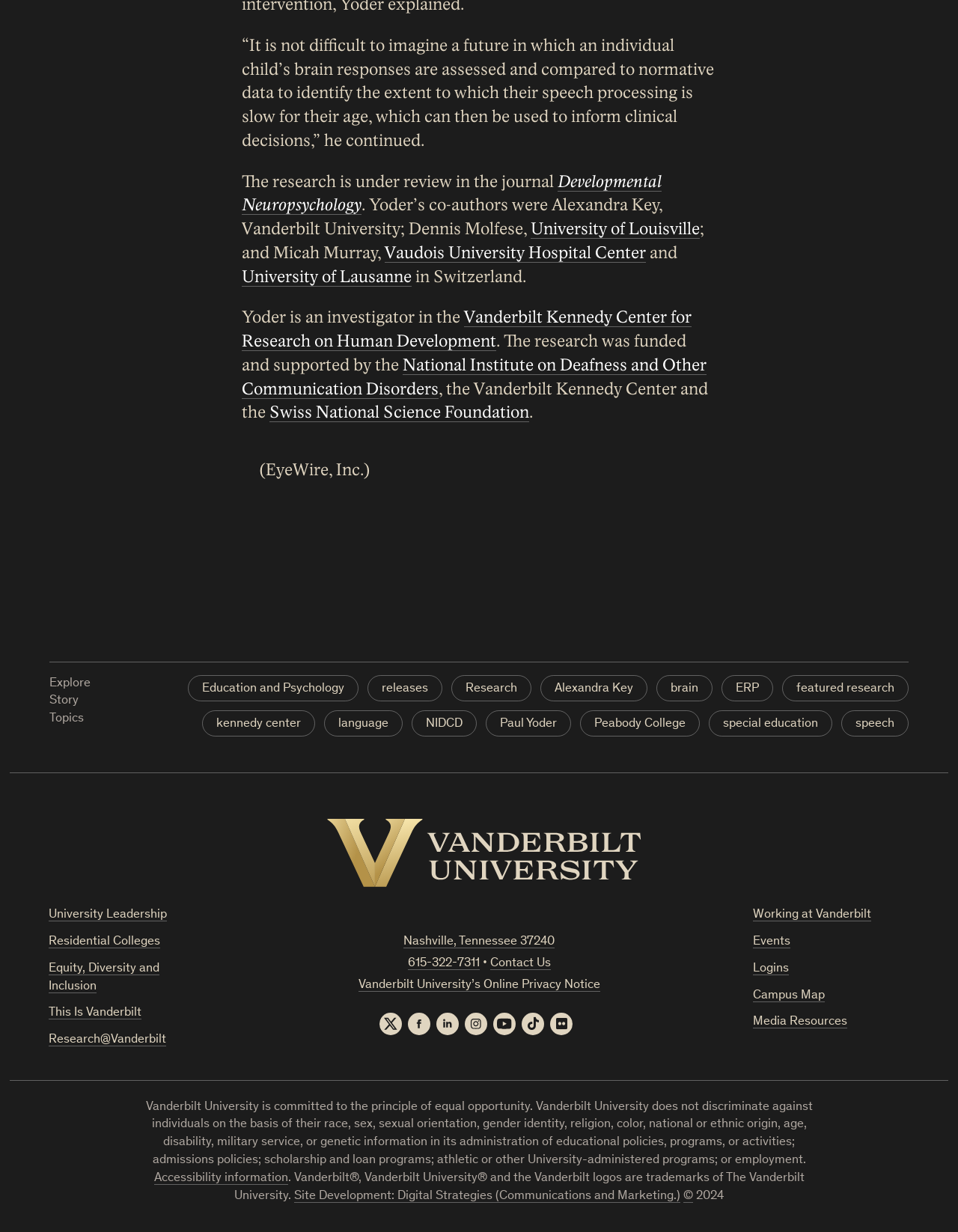Please determine the bounding box coordinates for the element with the description: "Peabody College".

[0.606, 0.577, 0.731, 0.598]